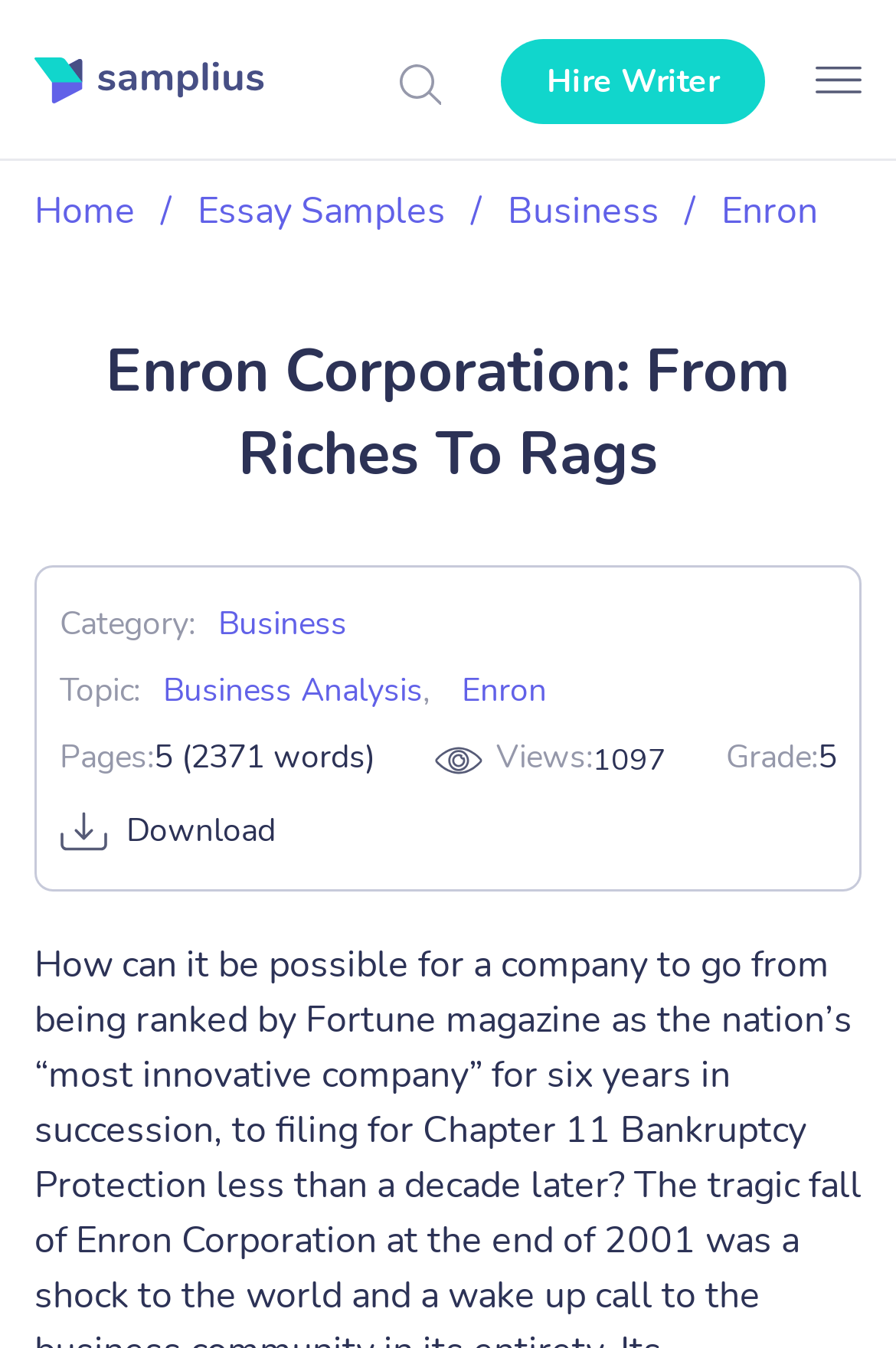Determine the bounding box coordinates of the element's region needed to click to follow the instruction: "Click on the Samplius link". Provide these coordinates as four float numbers between 0 and 1, formatted as [left, top, right, bottom].

[0.038, 0.043, 0.297, 0.077]